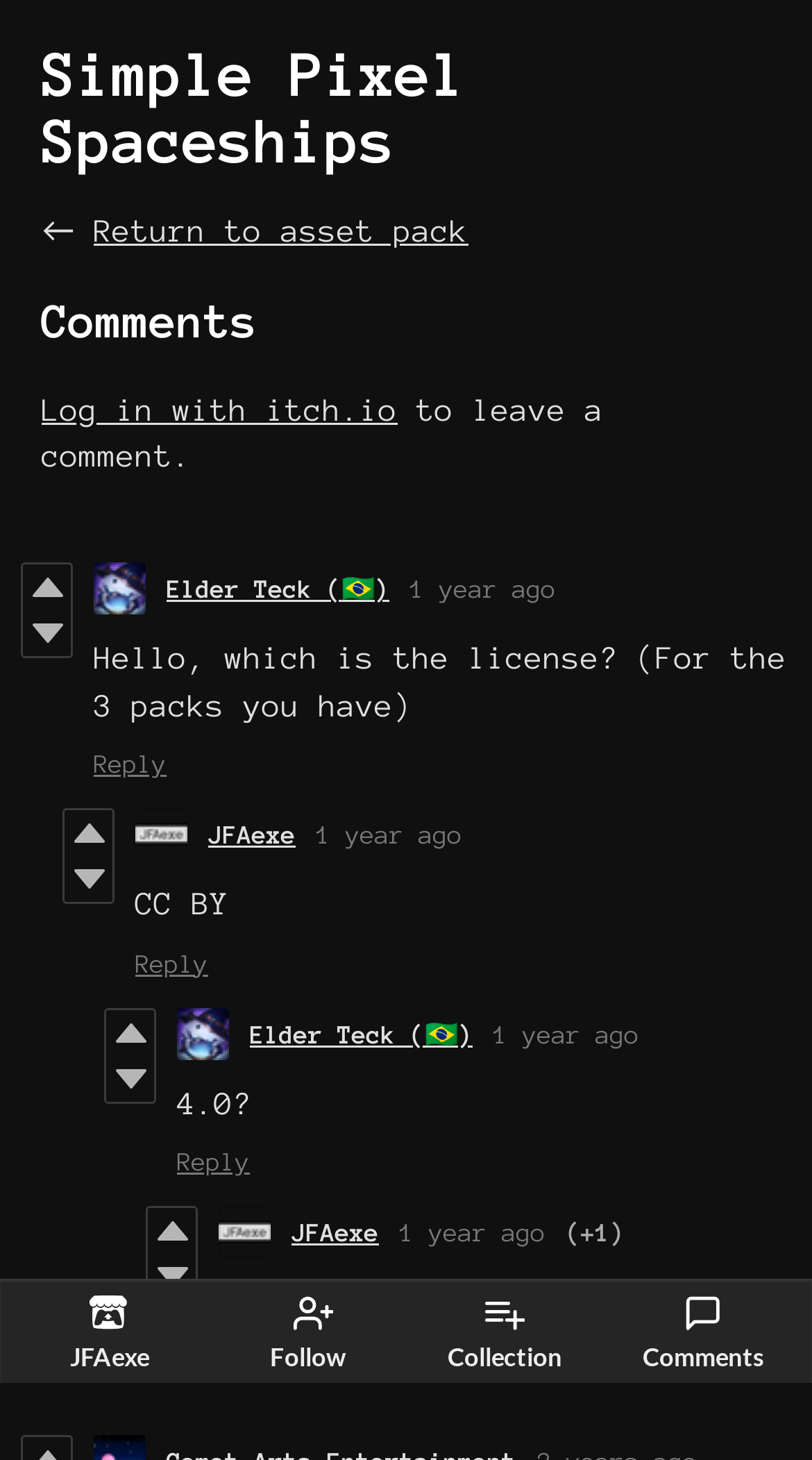Find the bounding box coordinates of the element to click in order to complete the given instruction: "Log in with itch.io."

[0.051, 0.269, 0.49, 0.292]